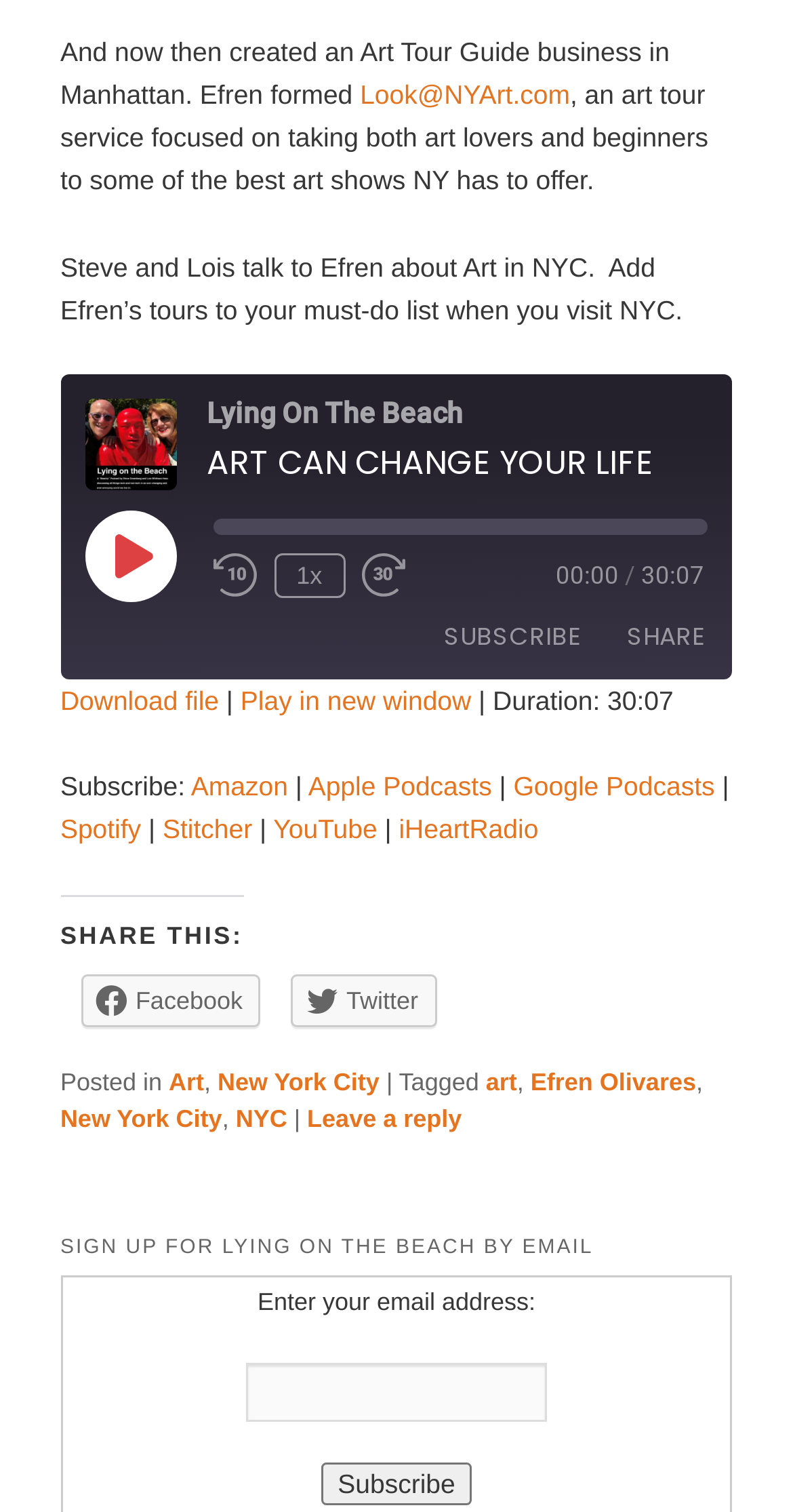Please analyze the image and provide a thorough answer to the question:
What is the topic of the podcast episode?

The topic of the podcast episode is inferred from the text 'Steve and Lois talk to Efren about Art in NYC.' which suggests that the episode is about art in New York City.